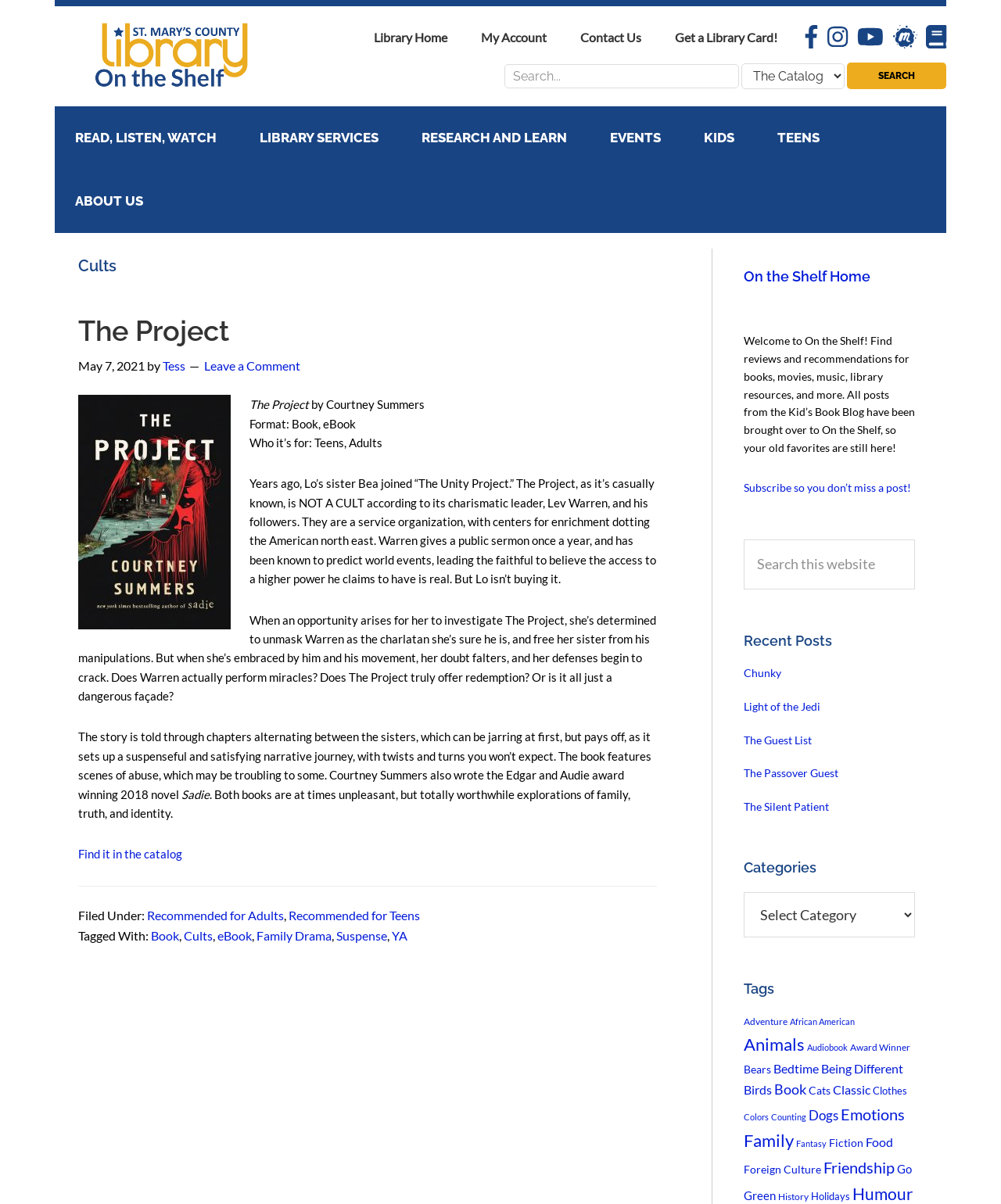Please answer the following question using a single word or phrase: 
What is the name of the sister who joined 'The Unity Project'?

Bea